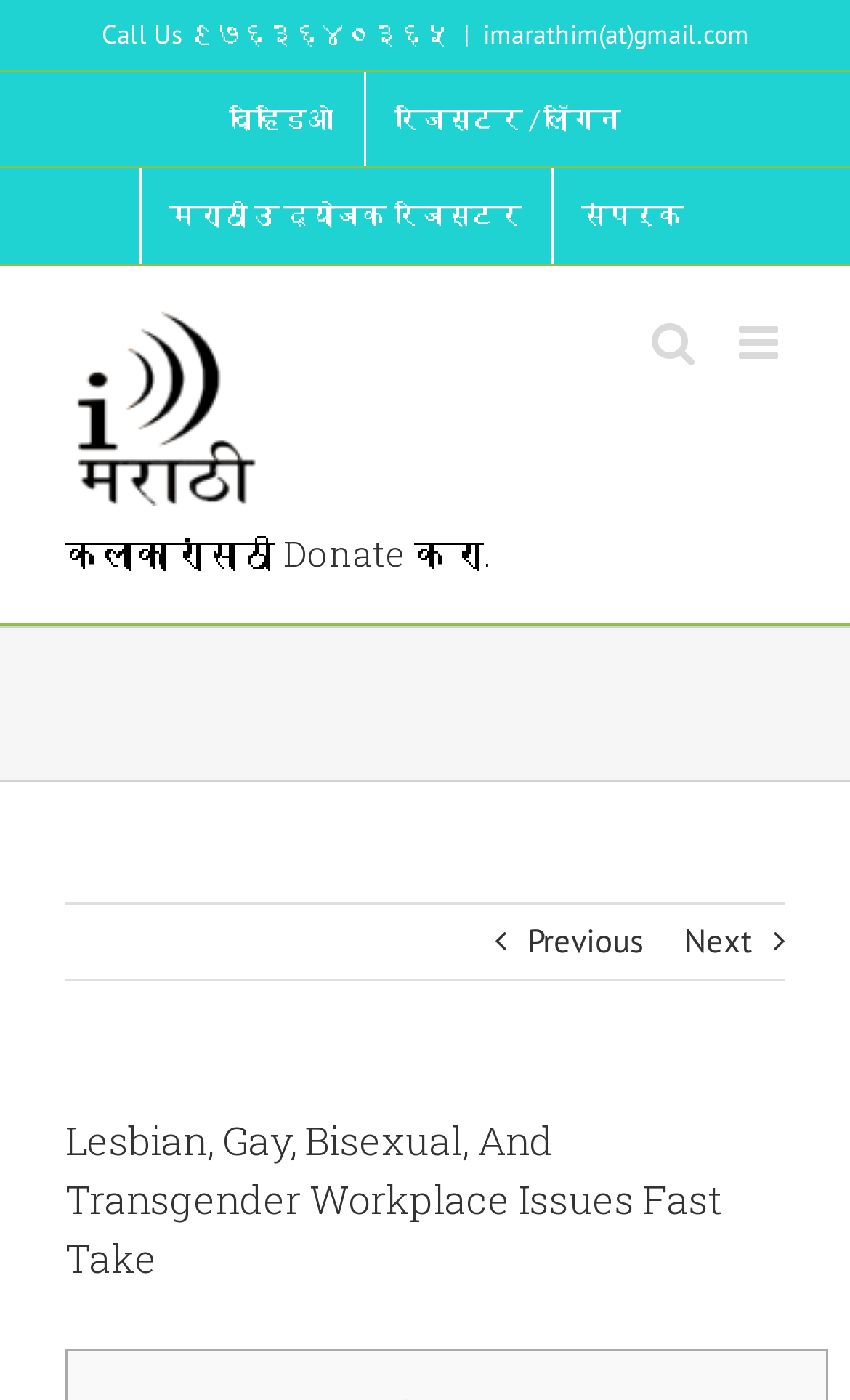What is the purpose of the 'Donate' button?
Examine the screenshot and reply with a single word or phrase.

To donate for artists